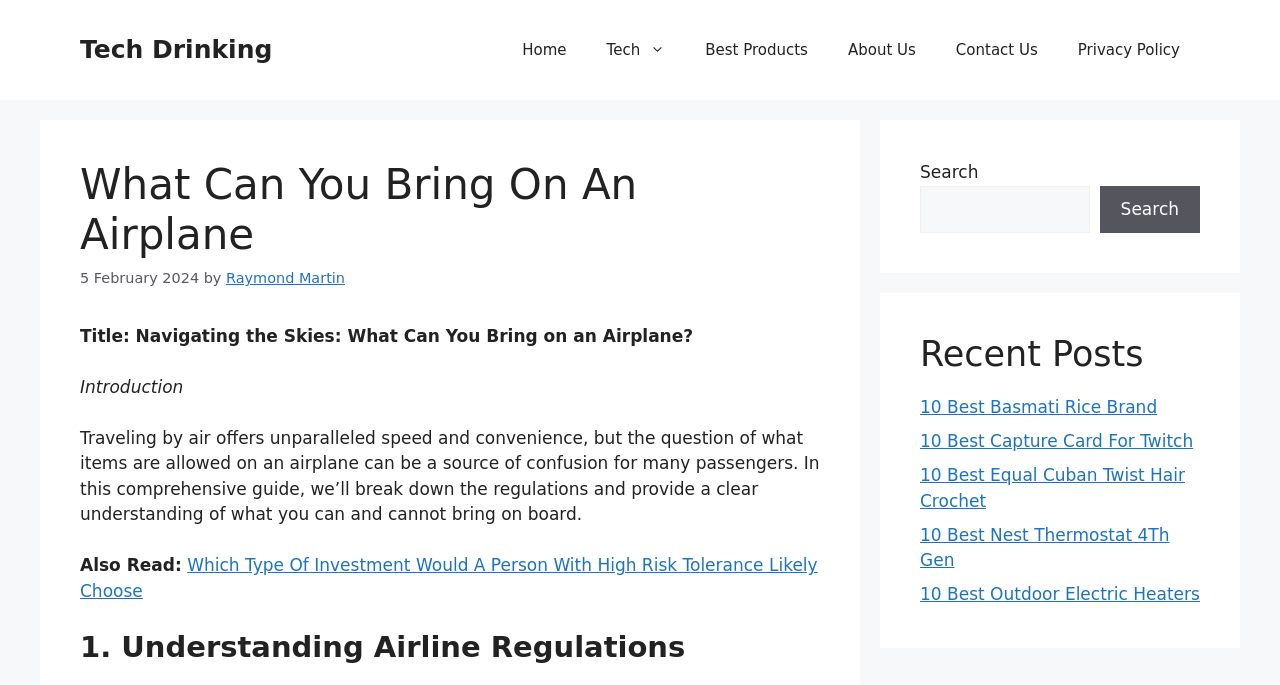Please identify the bounding box coordinates of the element's region that needs to be clicked to fulfill the following instruction: "Read the article about Best Basmati Rice Brand". The bounding box coordinates should consist of four float numbers between 0 and 1, i.e., [left, top, right, bottom].

[0.719, 0.58, 0.904, 0.609]